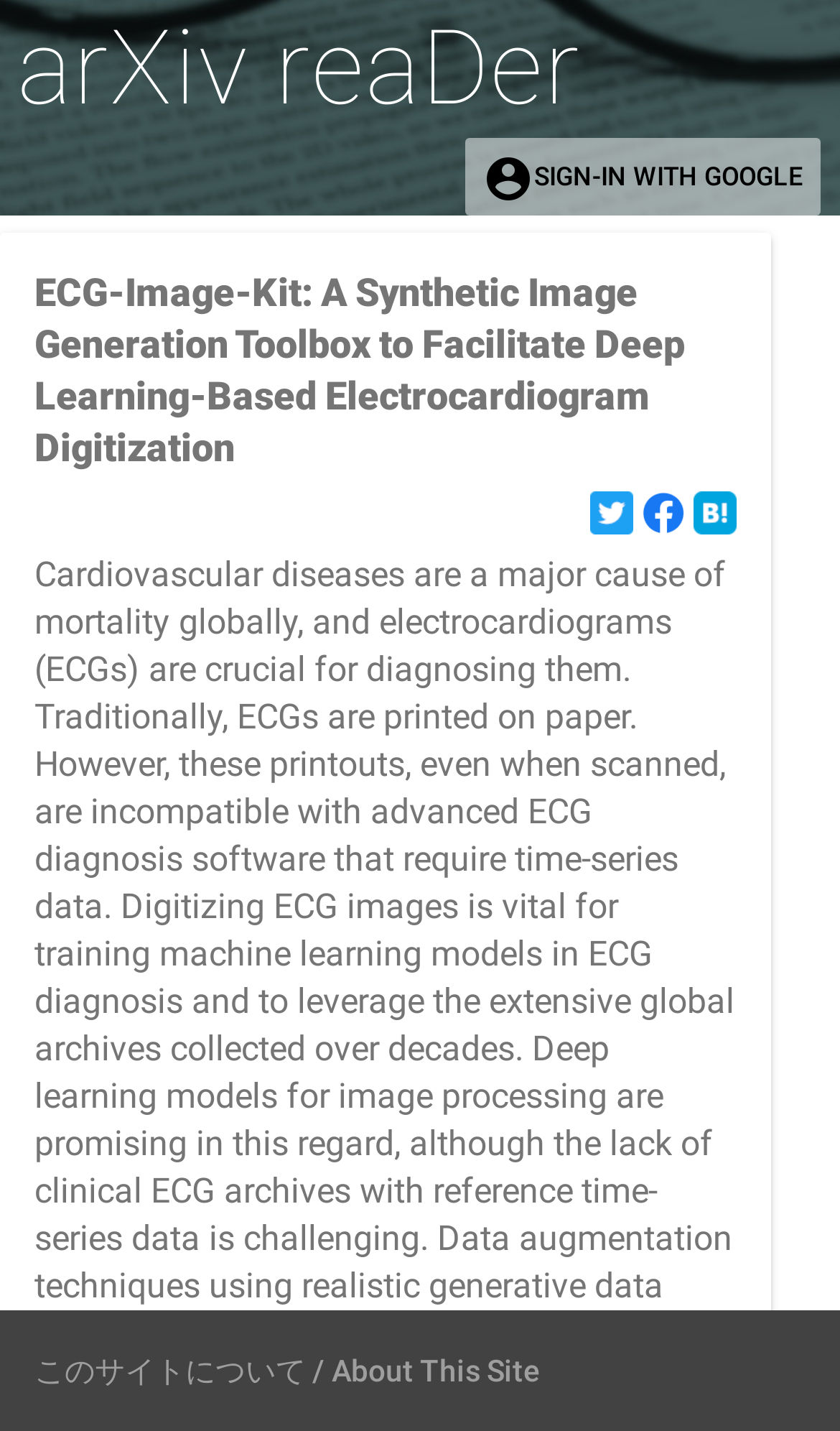Describe the webpage meticulously, covering all significant aspects.

The webpage appears to be a research paper or article page. At the top left, there is a link to "arXiv reaDer". To the right of this link, a button labeled "SIGN-IN WITH GOOGLE" is positioned. 

Below these elements, the main content area begins. The title of the article, "ECG-Image-Kit: A Synthetic Image Generation Toolbox to Facilitate Deep Learning-Based Electrocardiogram Digitization", is prominently displayed. 

Underneath the title, there are three links, each containing an image. These images are aligned horizontally and are positioned near the top of the main content area. 

At the very bottom of the page, there is a footer section containing a link to "このサイトについて / About This Site", which translates to "About This Site" in English.